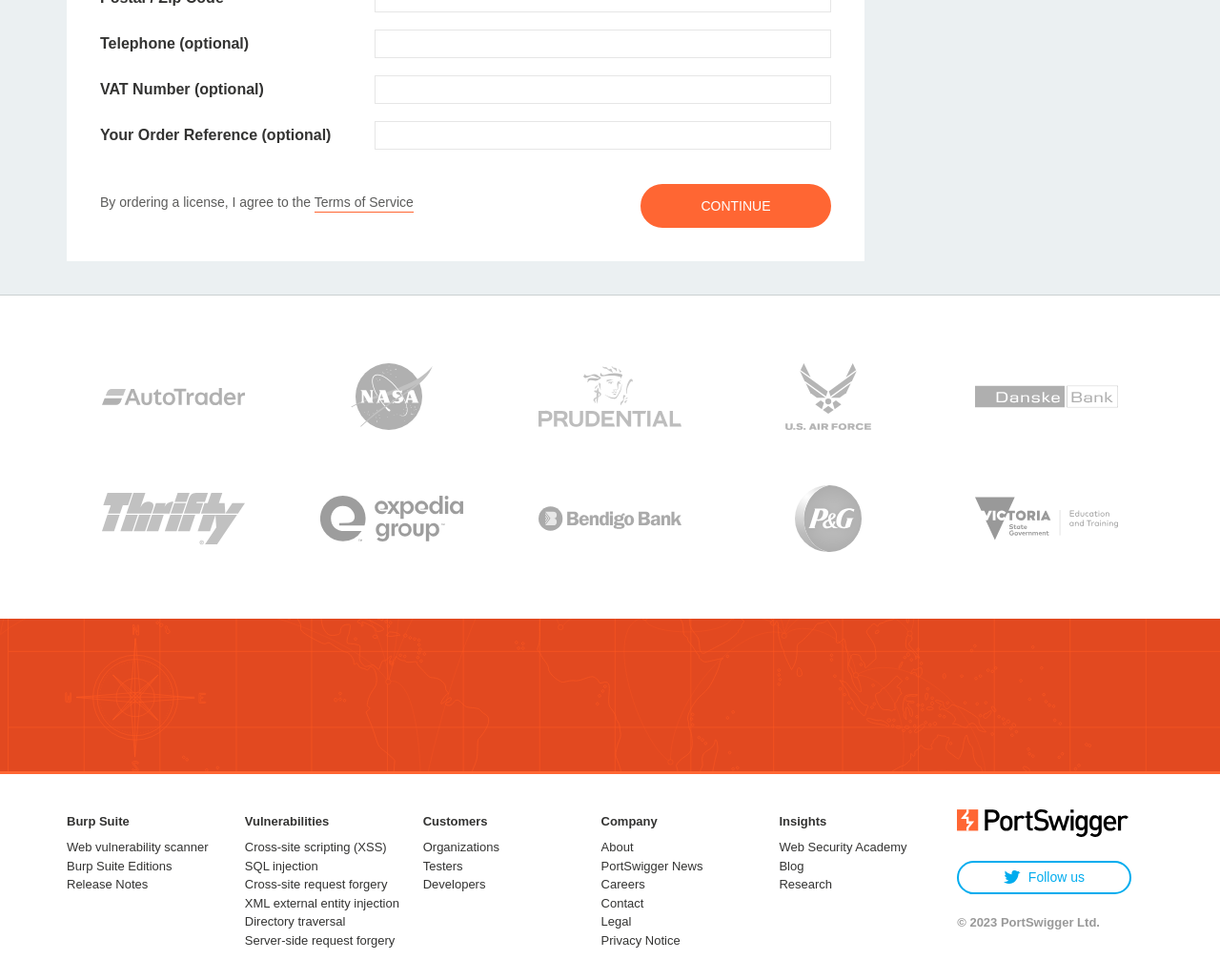Find the coordinates for the bounding box of the element with this description: "PortSwigger News".

[0.493, 0.874, 0.635, 0.893]